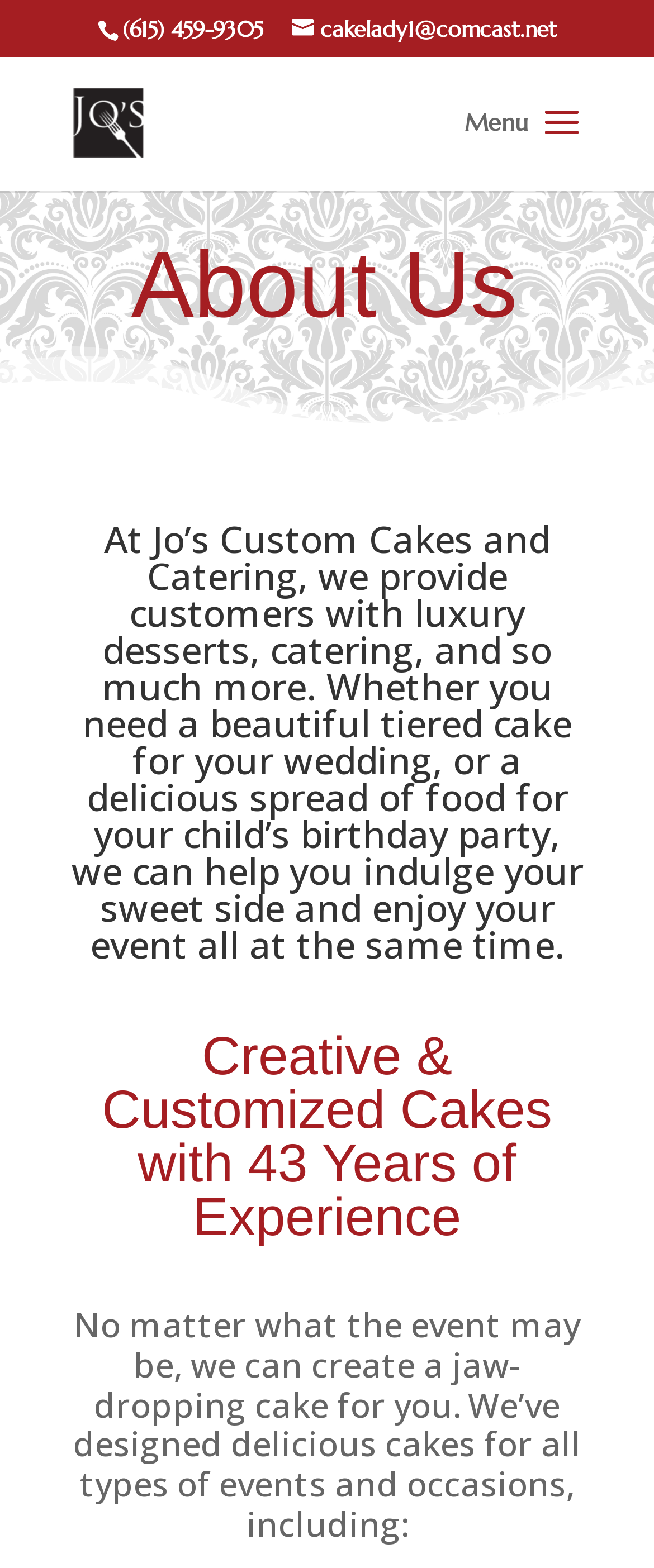Please give a concise answer to this question using a single word or phrase: 
What types of events can Jo's Custom Cakes & Catering create cakes for?

All types of events and occasions